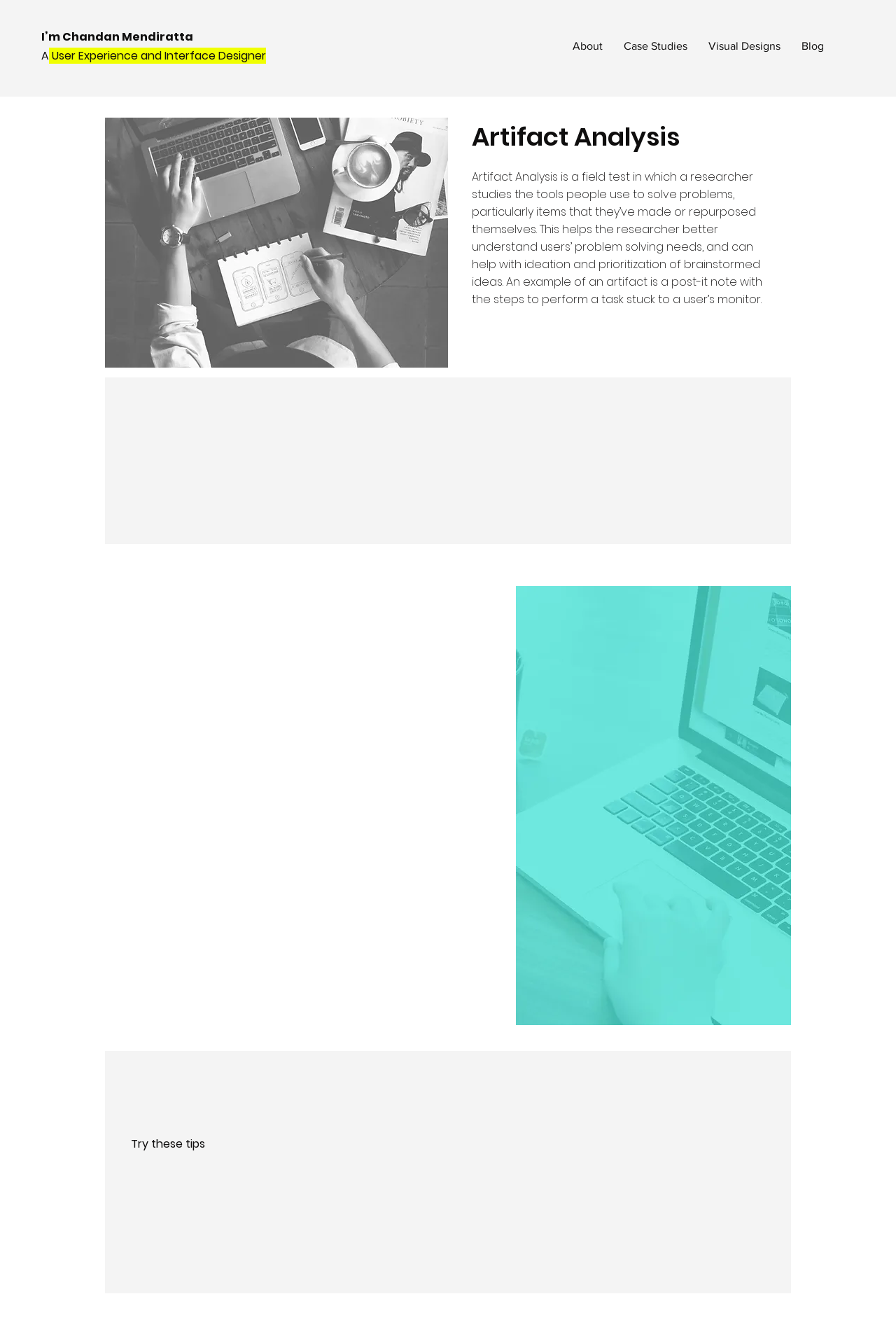What is the name of the method that can be used as a brainstorming method?
Please give a detailed and elaborate explanation in response to the question.

According to the tips and resources section, the Artifact Analysis method can also be used as a brainstorming method if a product concept has not been finalized yet.